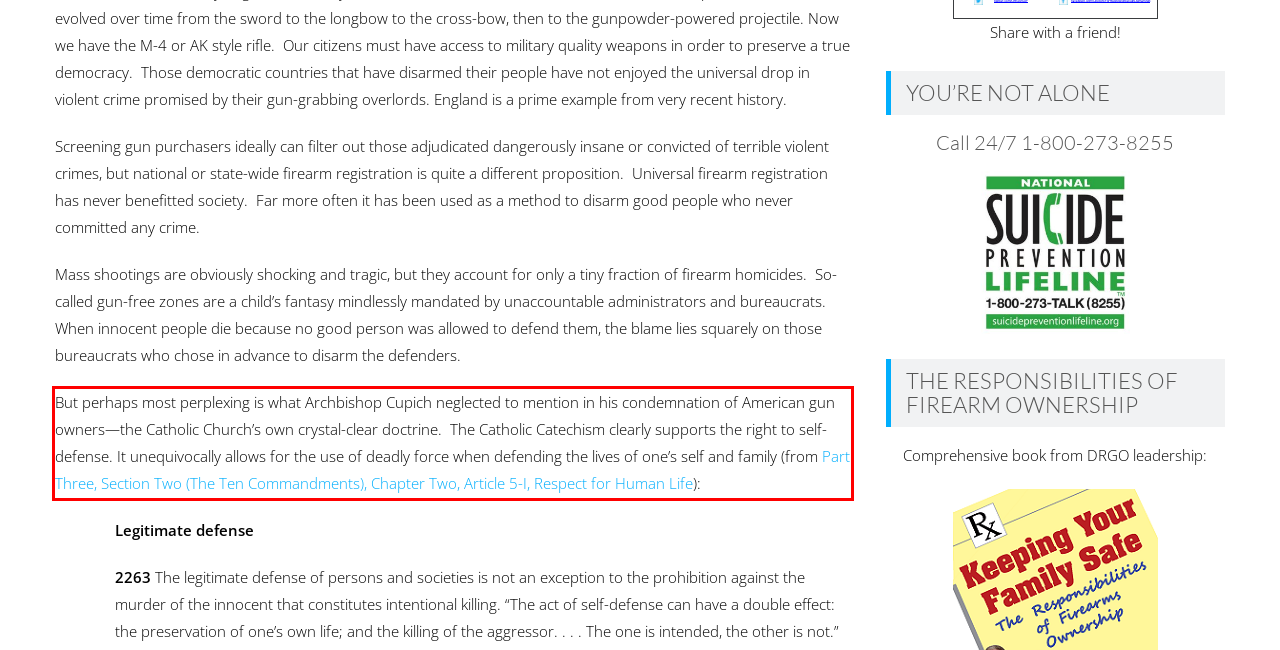Please examine the webpage screenshot and extract the text within the red bounding box using OCR.

But perhaps most perplexing is what Archbishop Cupich neglected to mention in his condemnation of American gun owners—the Catholic Church’s own crystal-clear doctrine. The Catholic Catechism clearly supports the right to self-defense. It unequivocally allows for the use of deadly force when defending the lives of one’s self and family (from Part Three, Section Two (The Ten Commandments), Chapter Two, Article 5-I, Respect for Human Life):